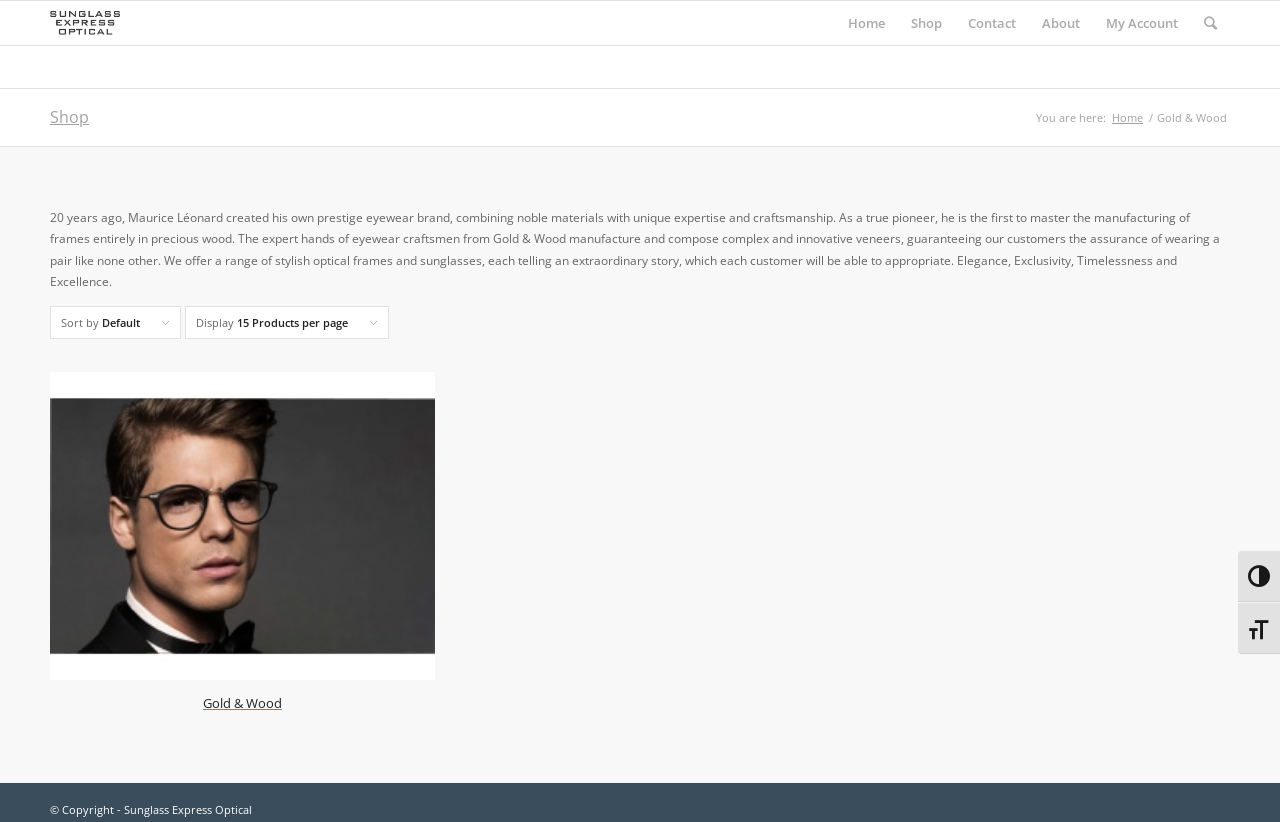Give the bounding box coordinates for the element described by: "My Account".

[0.854, 0.001, 0.93, 0.055]